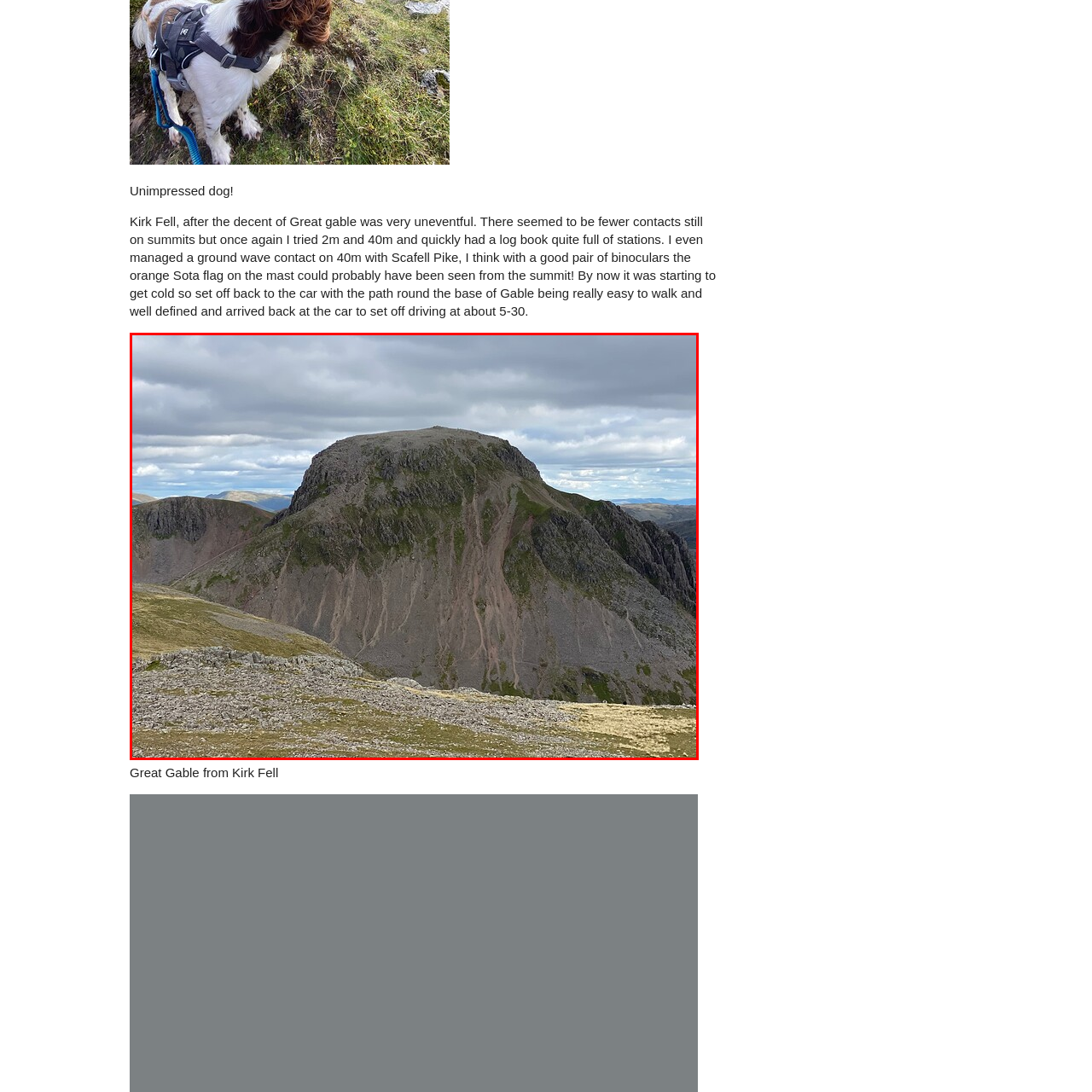Direct your attention to the image contained by the red frame and provide a detailed response to the following question, utilizing the visual data from the image:
What is the shape of the mountain's summit?

The caption describes the mountain as having a 'distinctive, flat-topped summit', indicating that the summit is flat and not pointed or rounded.